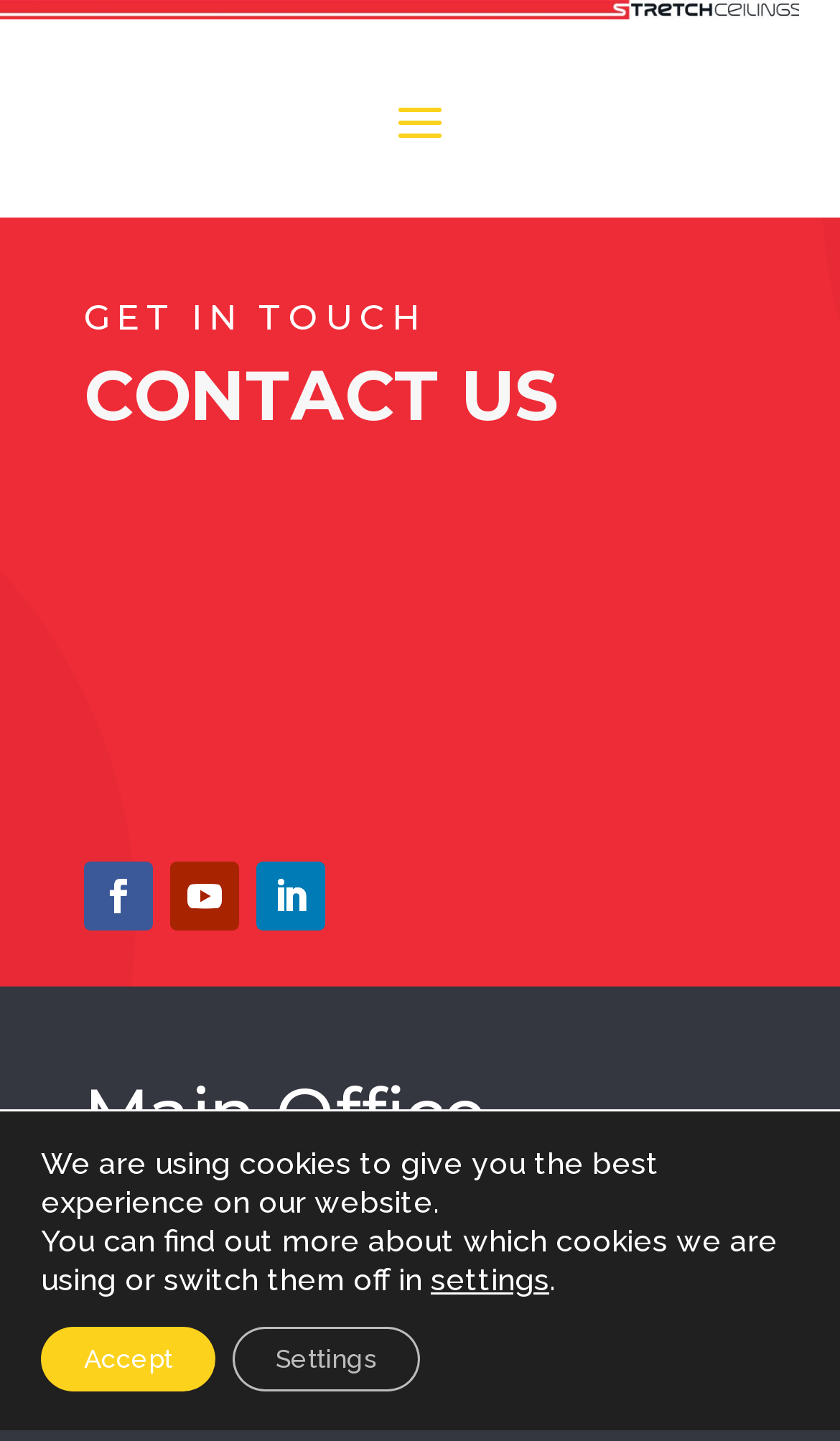What is the industrial estate where the main office is located?
Look at the screenshot and give a one-word or phrase answer.

Yorktown Industrial Estate